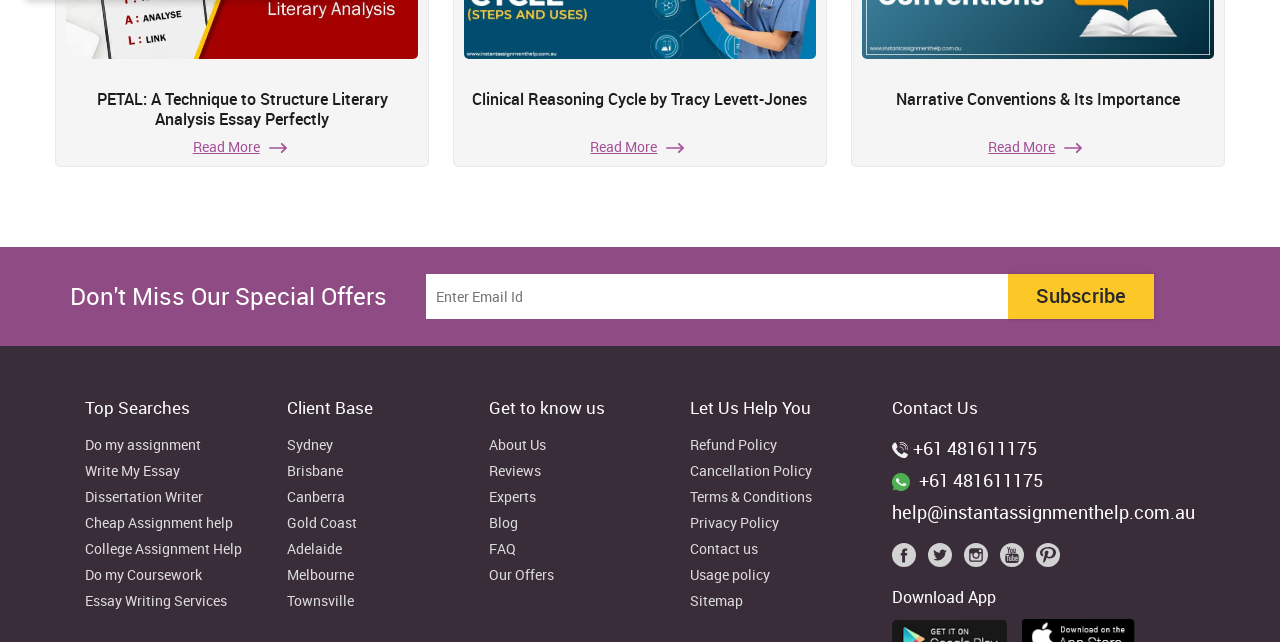What is the purpose of the 'Subscribe' button?
Look at the screenshot and respond with a single word or phrase.

To receive updates